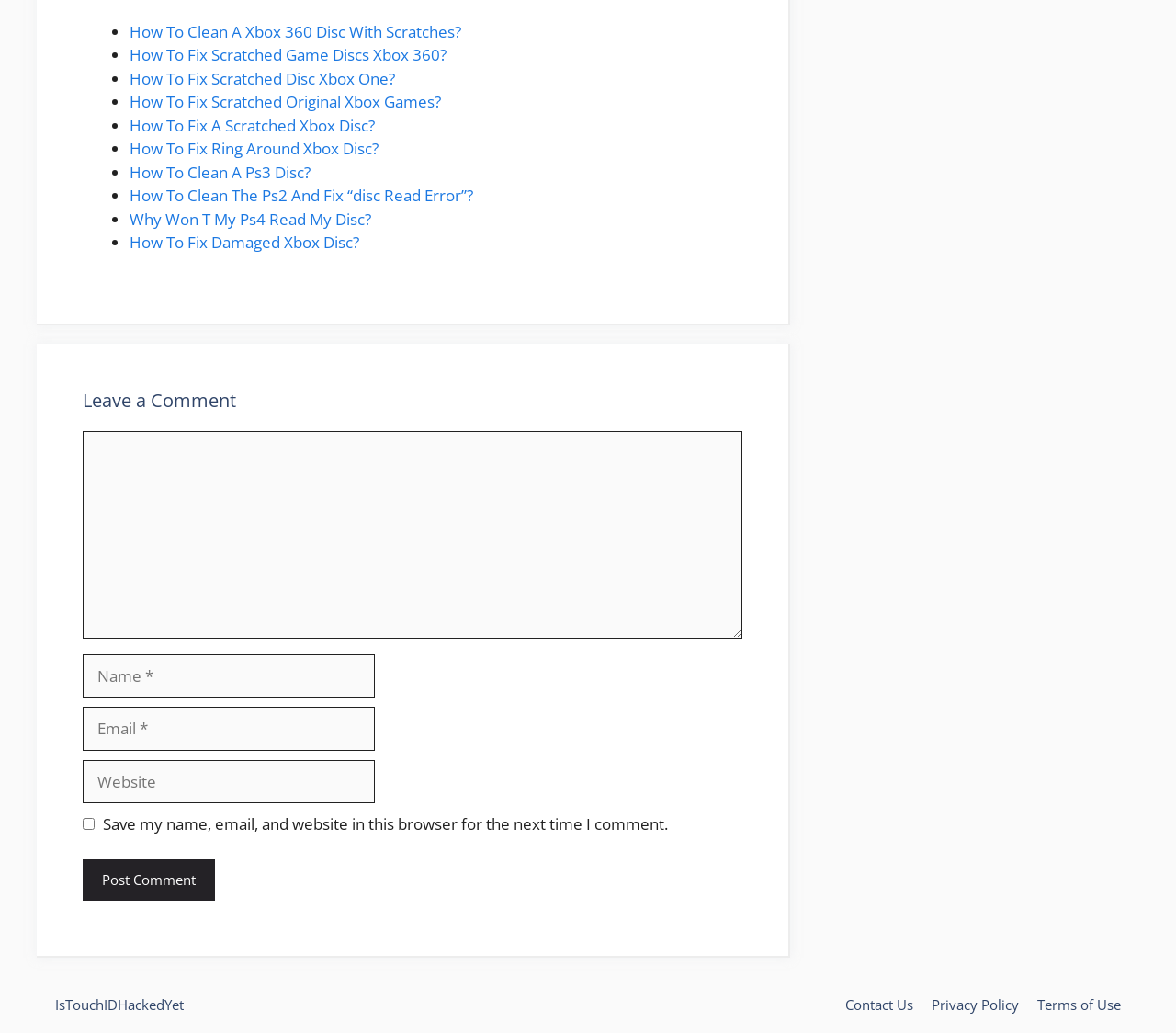Please find the bounding box coordinates of the section that needs to be clicked to achieve this instruction: "Click on 'Post Comment'".

[0.07, 0.832, 0.183, 0.871]